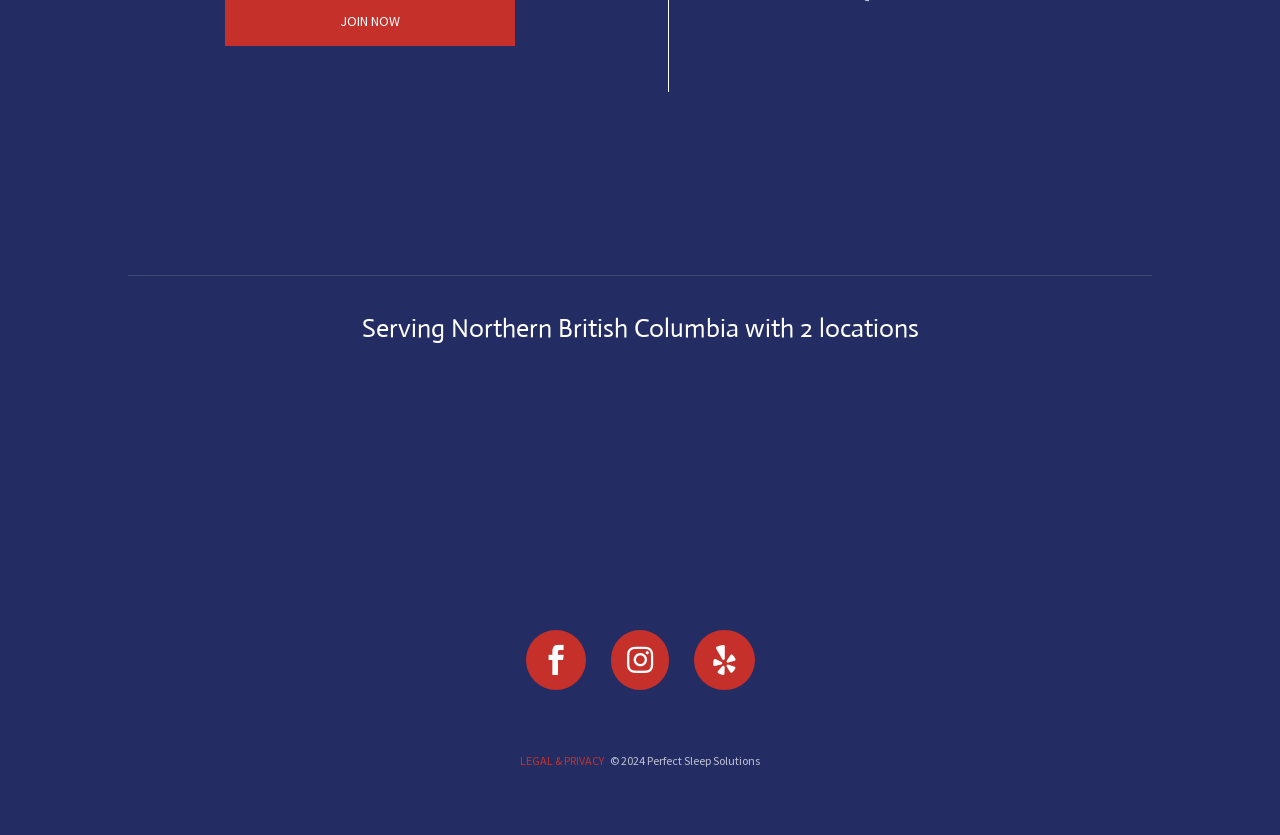What is the address of the Quesnel location?
Give a thorough and detailed response to the question.

I found the address by looking at the contact information section for the Quesnel location, which is listed under the 'Quesnel' heading. The address is a static text element with the text '#200 533 Reid St Quesnel BC V2J 2M8'.